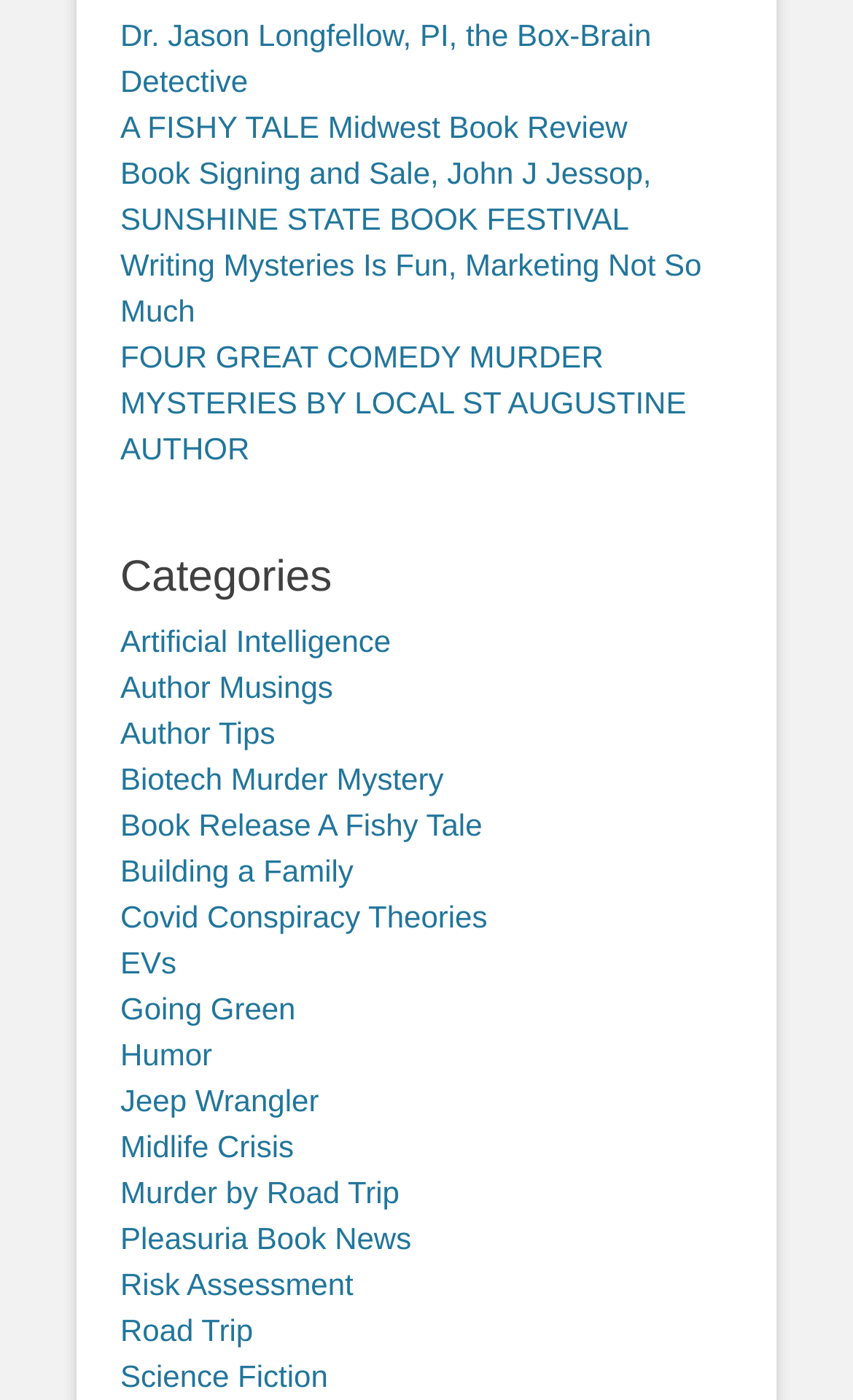Look at the image and answer the question in detail:
How many categories are listed on the webpage?

The categories are listed as a series of link elements starting from 'Artificial Intelligence' and ending at 'Science Fiction'. By counting these elements, we can determine that there are 17 categories listed on the webpage.